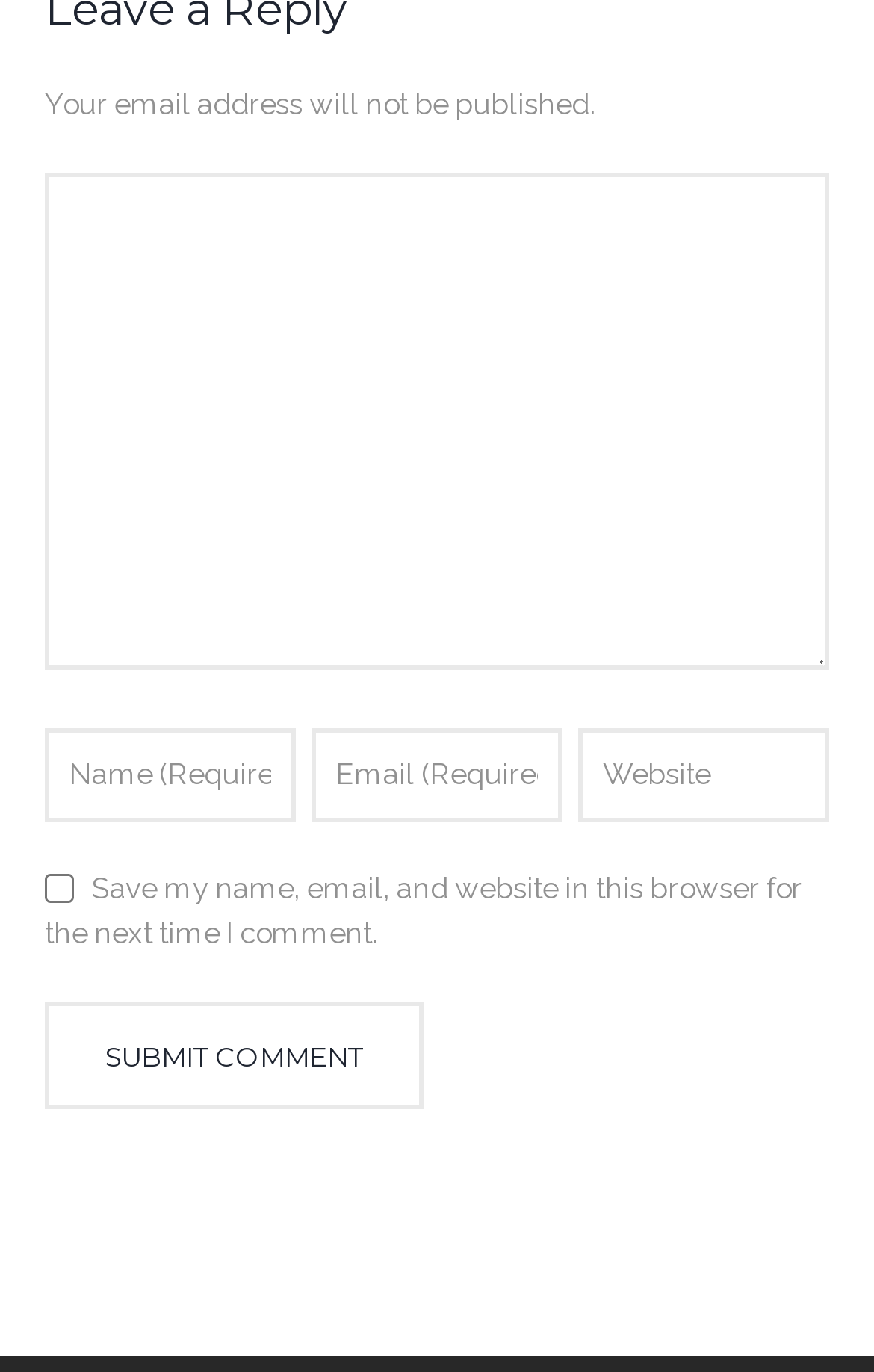Bounding box coordinates must be specified in the format (top-left x, top-left y, bottom-right x, bottom-right y). All values should be floating point numbers between 0 and 1. What are the bounding box coordinates of the UI element described as: name="comment"

[0.051, 0.126, 0.949, 0.489]